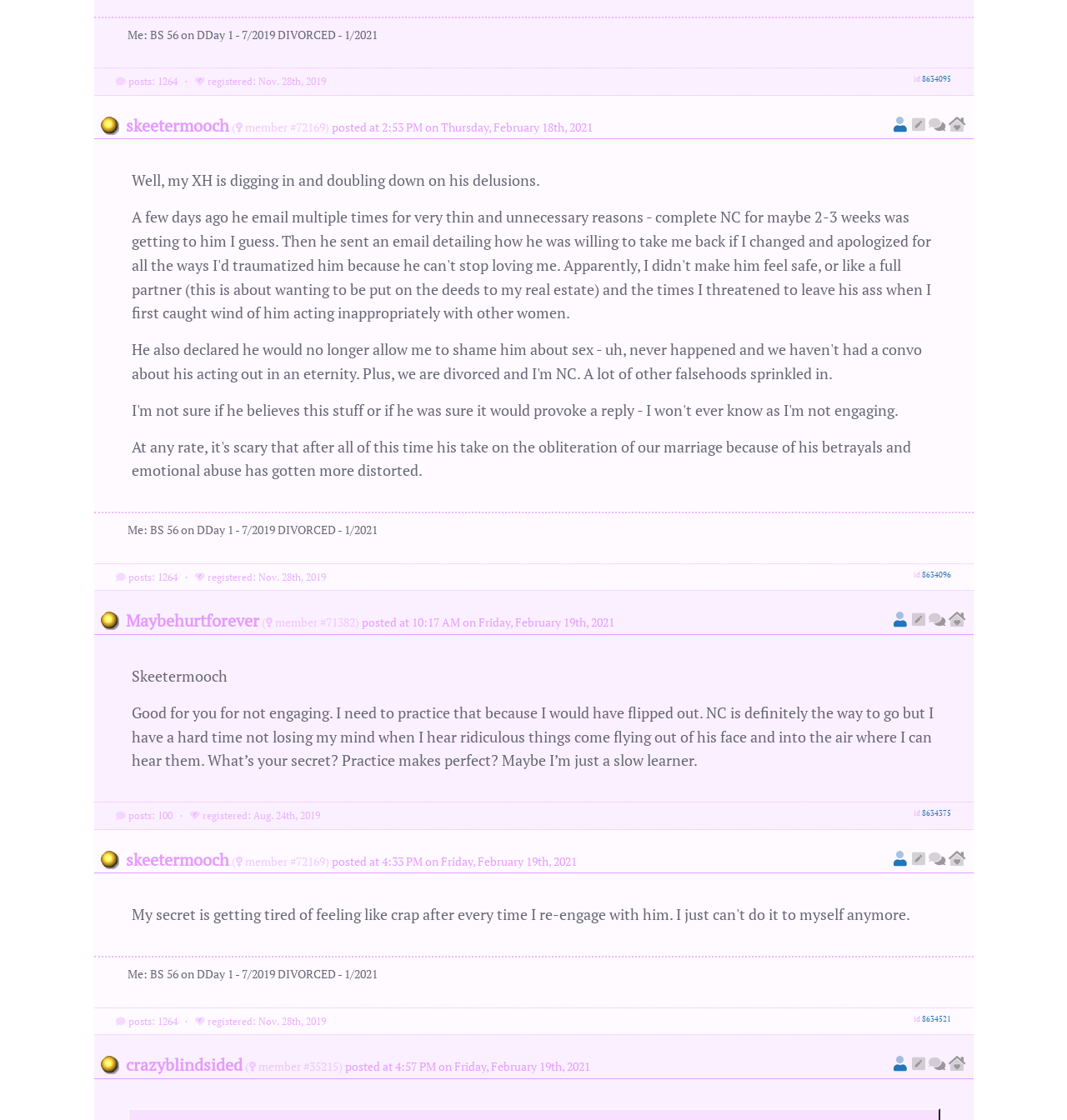Utilize the details in the image to thoroughly answer the following question: What is the registration date of Maybehurtforever?

I found the answer by looking at the text 'registered: Nov. 28th, 2019' which is associated with the username 'Maybehurtforever'.